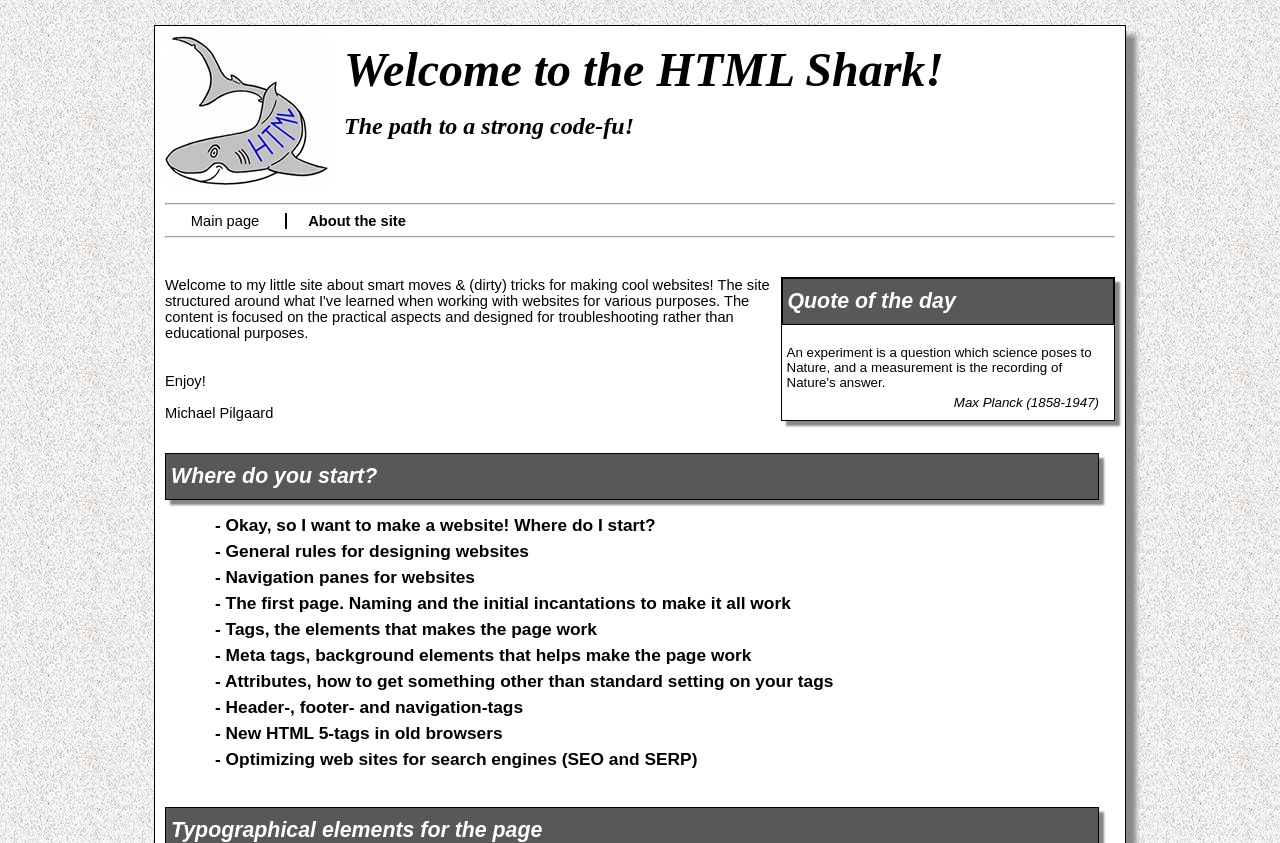Please specify the bounding box coordinates of the clickable section necessary to execute the following command: "Read the 'Quote of the day'".

[0.615, 0.343, 0.747, 0.372]